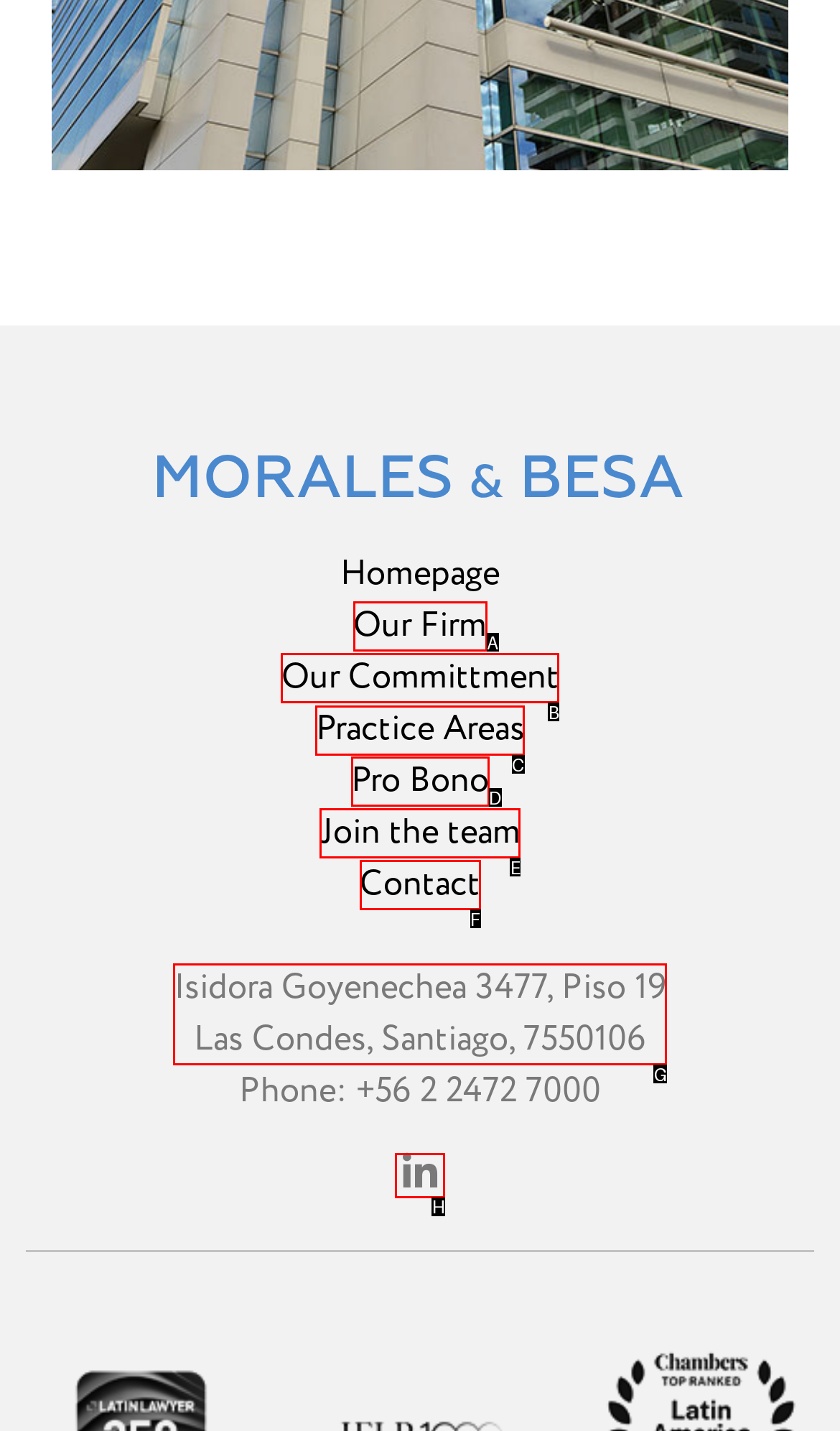Choose the letter that corresponds to the correct button to accomplish the task: explore practice areas
Reply with the letter of the correct selection only.

C